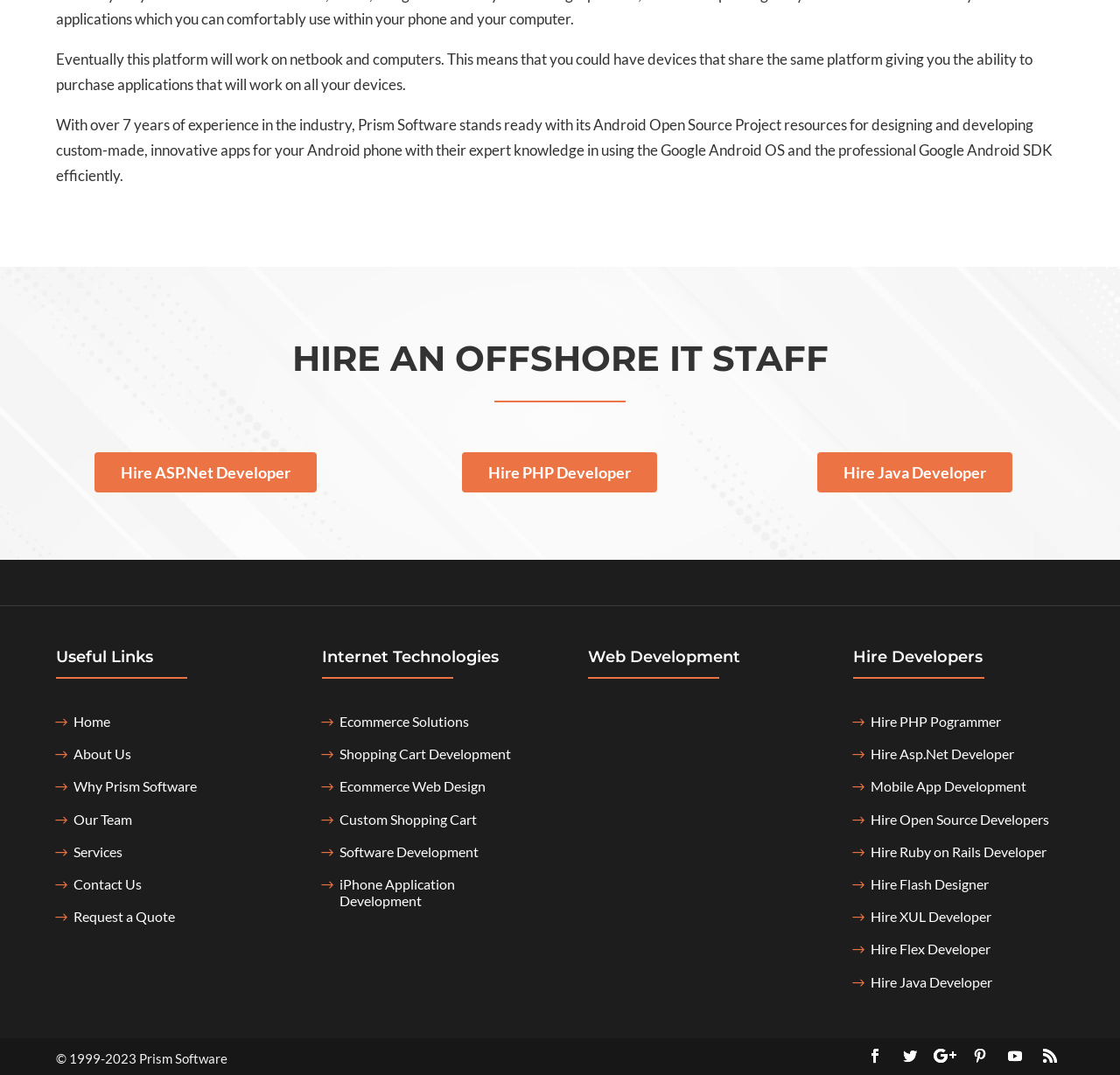Find the bounding box coordinates of the area that needs to be clicked in order to achieve the following instruction: "Hire an ASP.Net developer". The coordinates should be specified as four float numbers between 0 and 1, i.e., [left, top, right, bottom].

[0.084, 0.42, 0.283, 0.458]